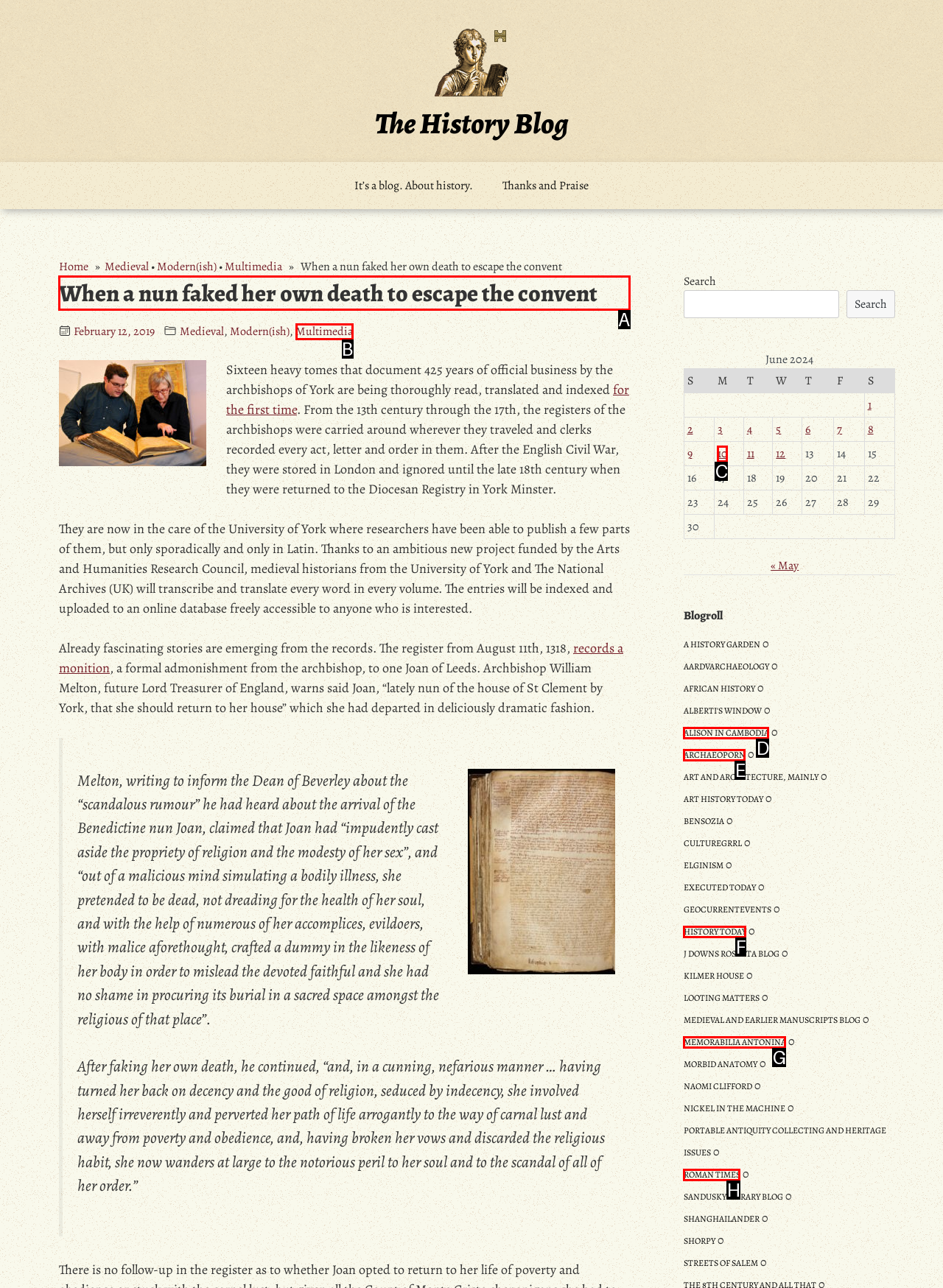Pick the option that should be clicked to perform the following task: Read the article about a nun faking her own death
Answer with the letter of the selected option from the available choices.

A